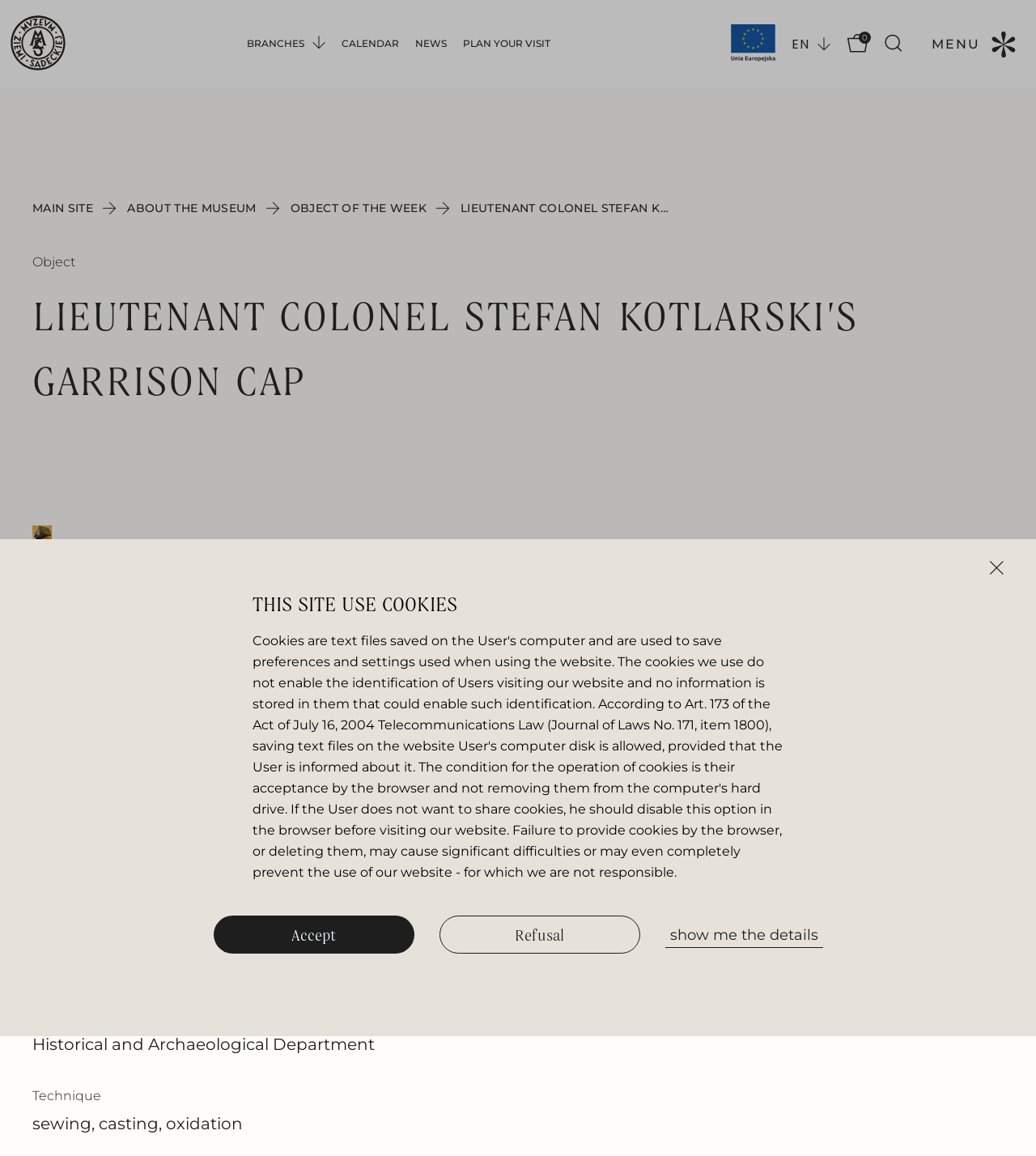Locate the bounding box coordinates of the UI element described by: "Go to bascet". Provide the coordinates as four float numbers between 0 and 1, formatted as [left, top, right, bottom].

[0.817, 0.035, 0.838, 0.048]